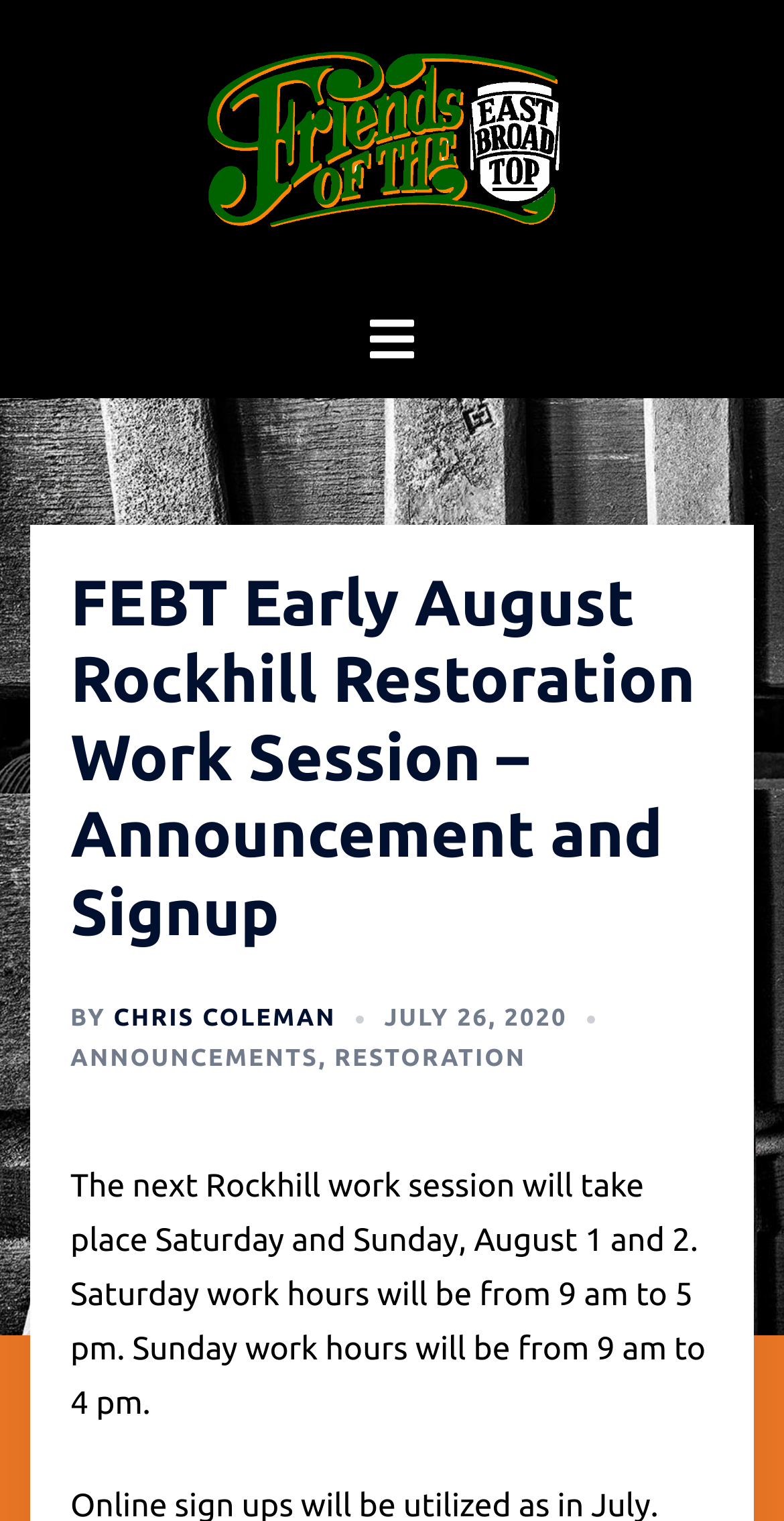What is the category of the announcement?
Provide a thorough and detailed answer to the question.

I found the answer by looking at the link elements on the webpage. There is a link element with the text 'ANNOUNCEMENTS' that is likely the category of the announcement.